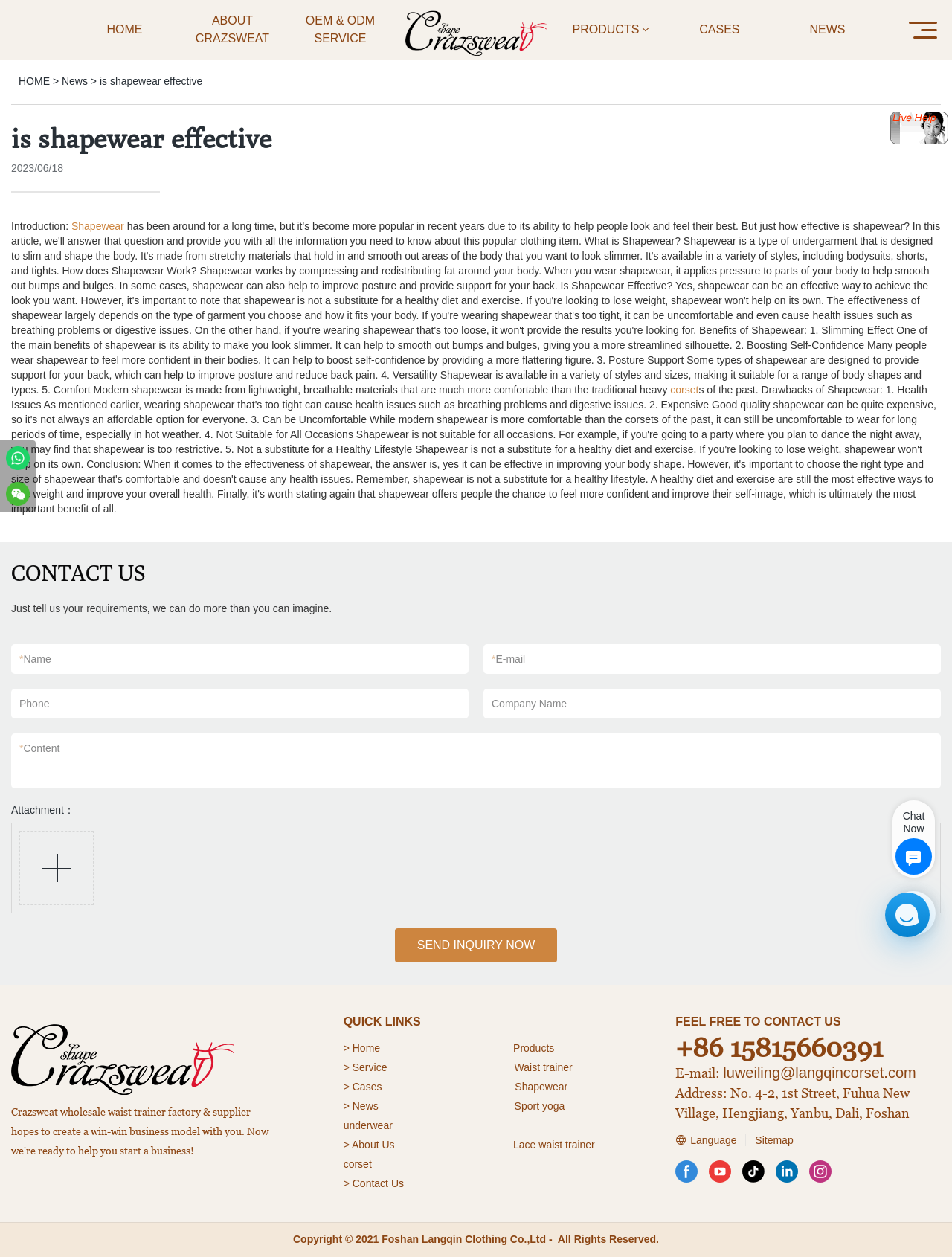Based on the image, please respond to the question with as much detail as possible:
What is the company name?

I found the company name 'Foshan Langqin Clothing Co.,Ltd' at the bottom of the webpage, in the copyright section.